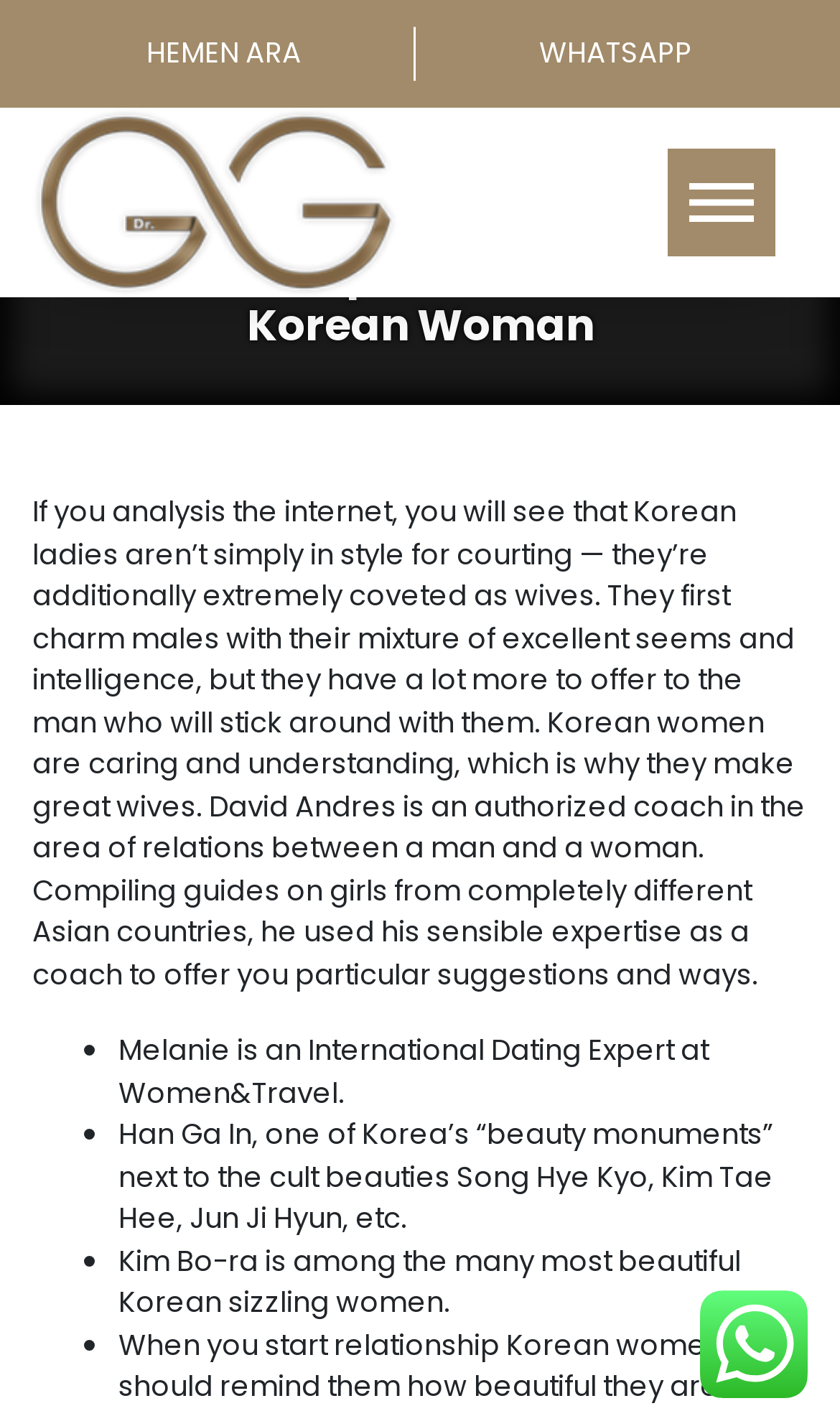What is the profession of David Andres?
Examine the webpage screenshot and provide an in-depth answer to the question.

According to the text on the webpage, David Andres is an authorized coach in the area of relations between a man and a woman, and he has compiled guides on girls from different Asian countries.